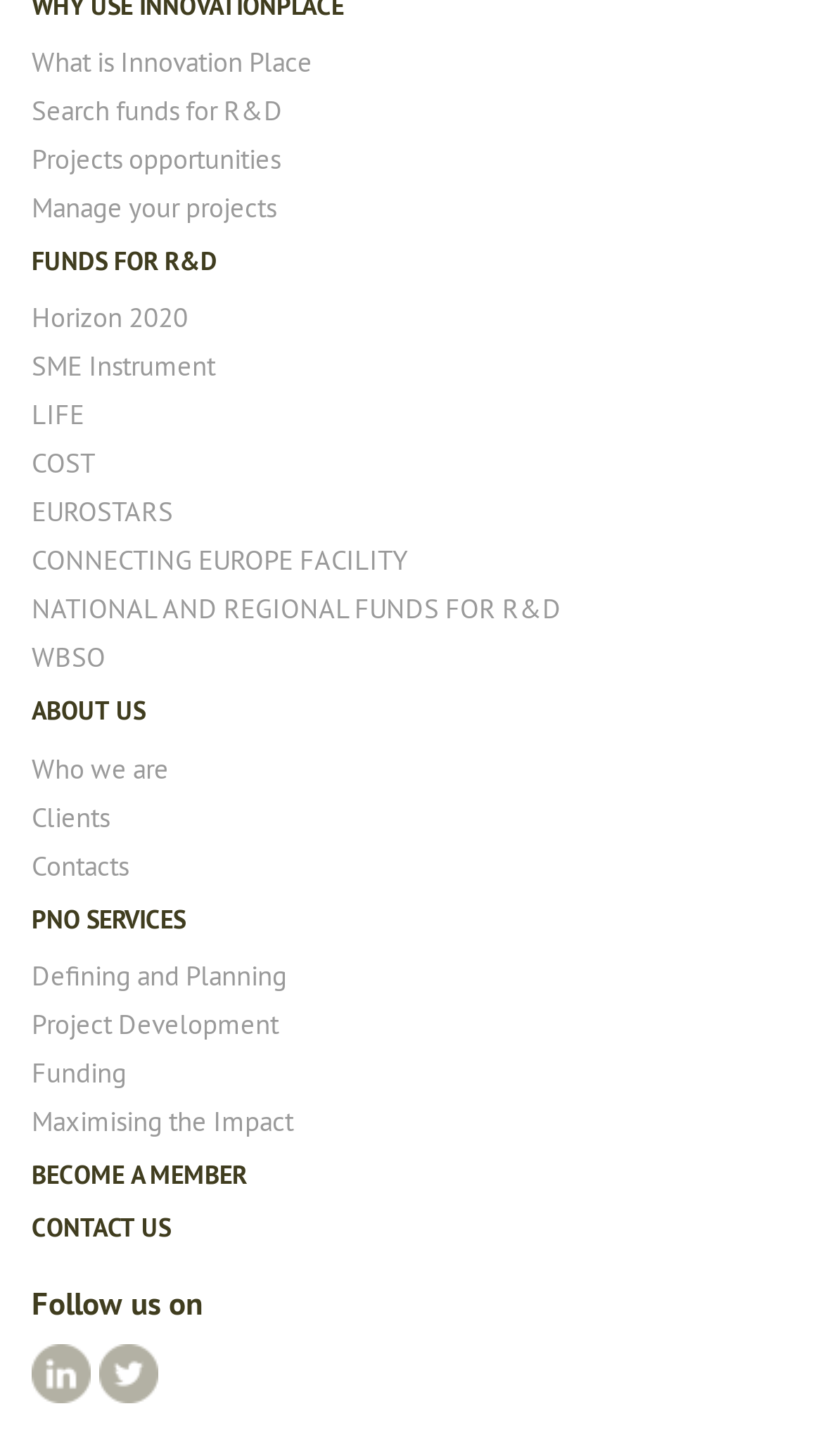Please identify the bounding box coordinates for the region that you need to click to follow this instruction: "View projects opportunities".

[0.038, 0.097, 0.341, 0.12]